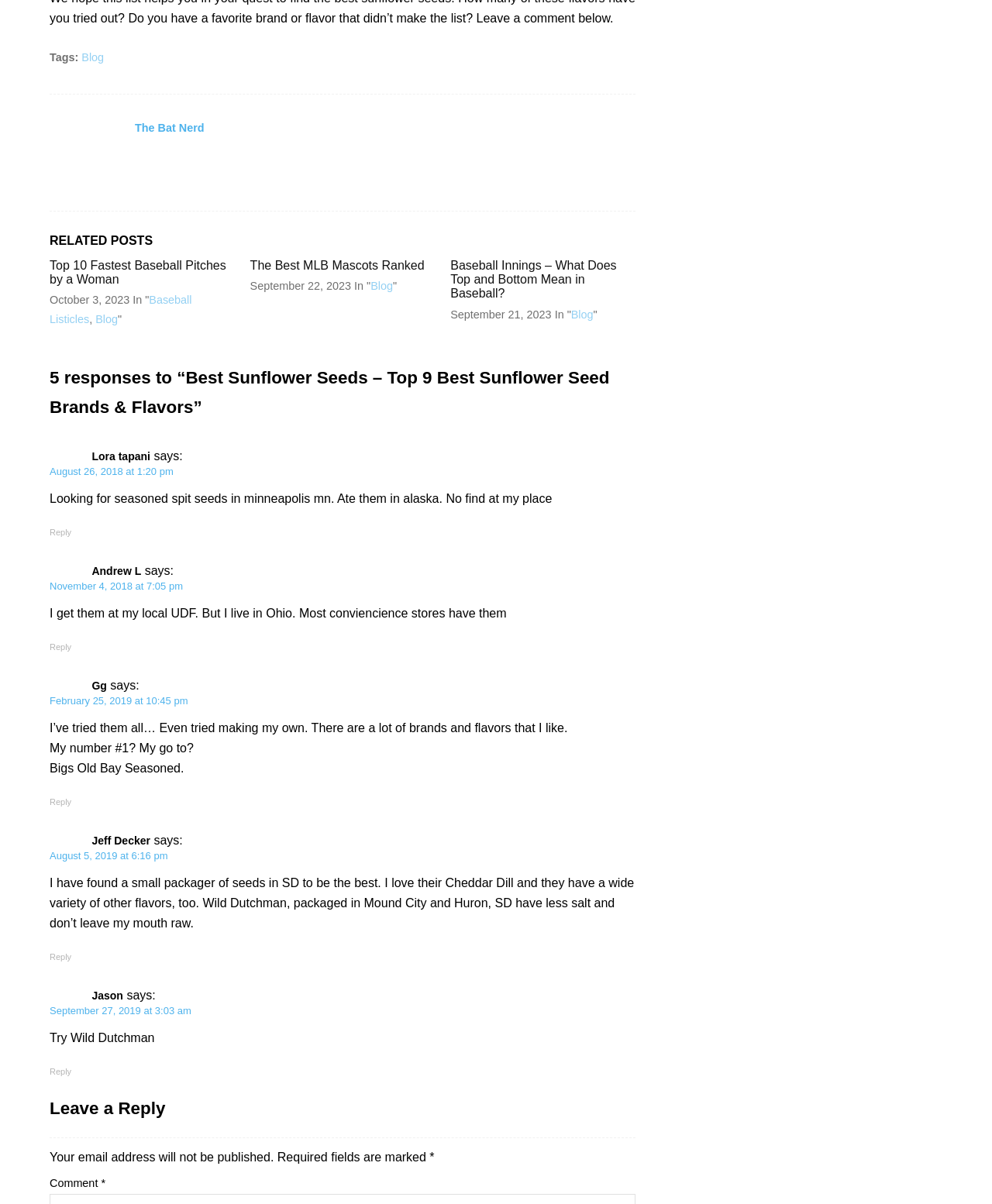How many responses are there to the article 'Best Sunflower Seeds – Top 9 Best Sunflower Seed Brands & Flavors'?
Answer with a single word or short phrase according to what you see in the image.

5